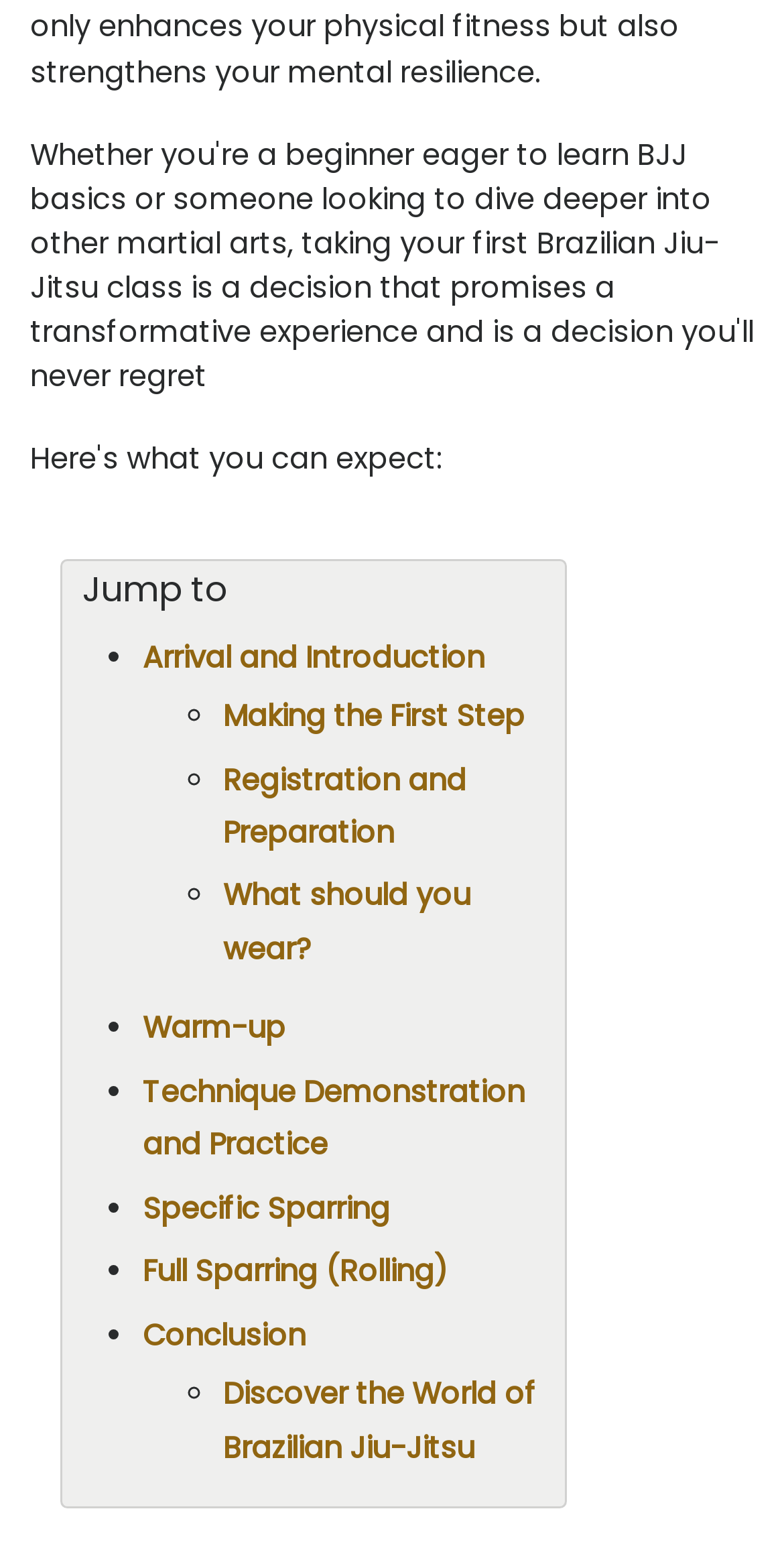Can you find the bounding box coordinates for the element to click on to achieve the instruction: "Jump to 'Full Sparring (Rolling)'"?

[0.182, 0.781, 0.572, 0.845]